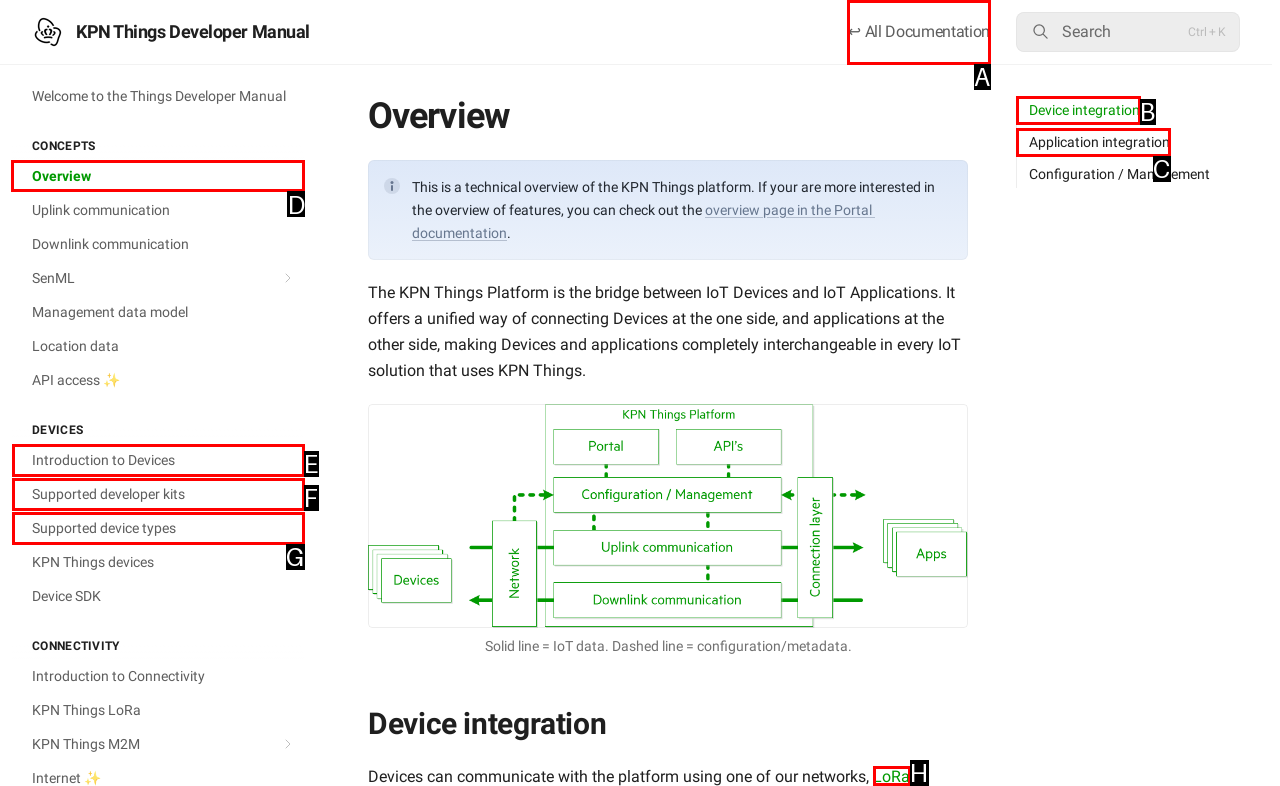What is the letter of the UI element you should click to Click the 'Overview' link? Provide the letter directly.

D